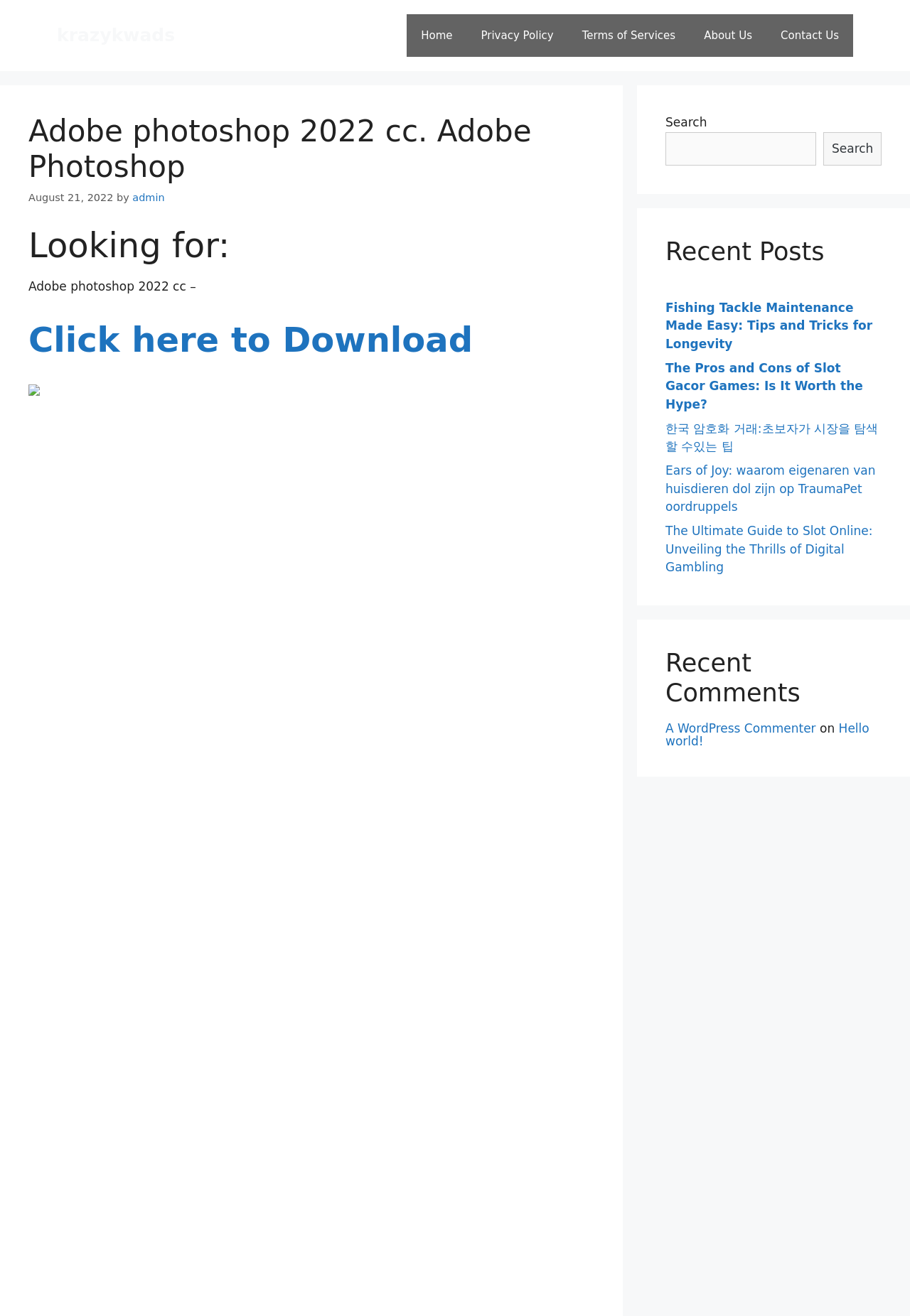Please predict the bounding box coordinates of the element's region where a click is necessary to complete the following instruction: "Click the 'PreviewLostKeyboardFocus' link". The coordinates should be represented by four float numbers between 0 and 1, i.e., [left, top, right, bottom].

None